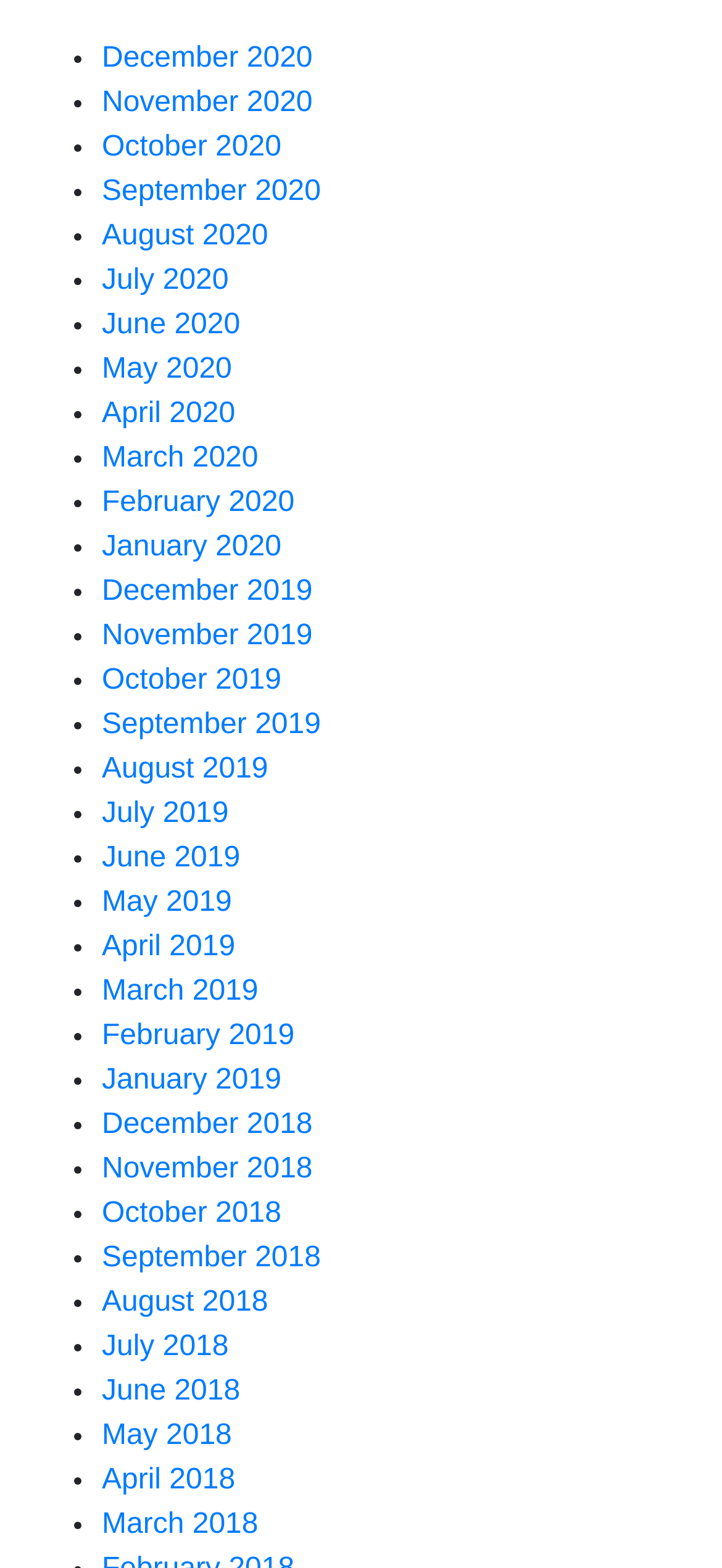Answer this question in one word or a short phrase: What is the latest month listed?

December 2020